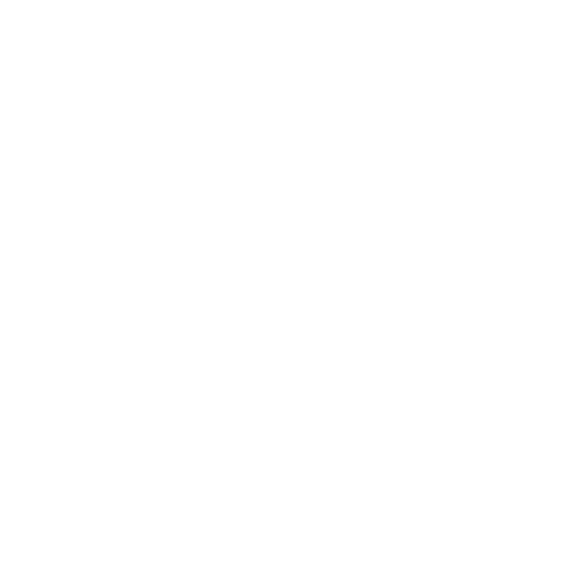What is the capacity of the rechargeable battery? Analyze the screenshot and reply with just one word or a short phrase.

650mAh